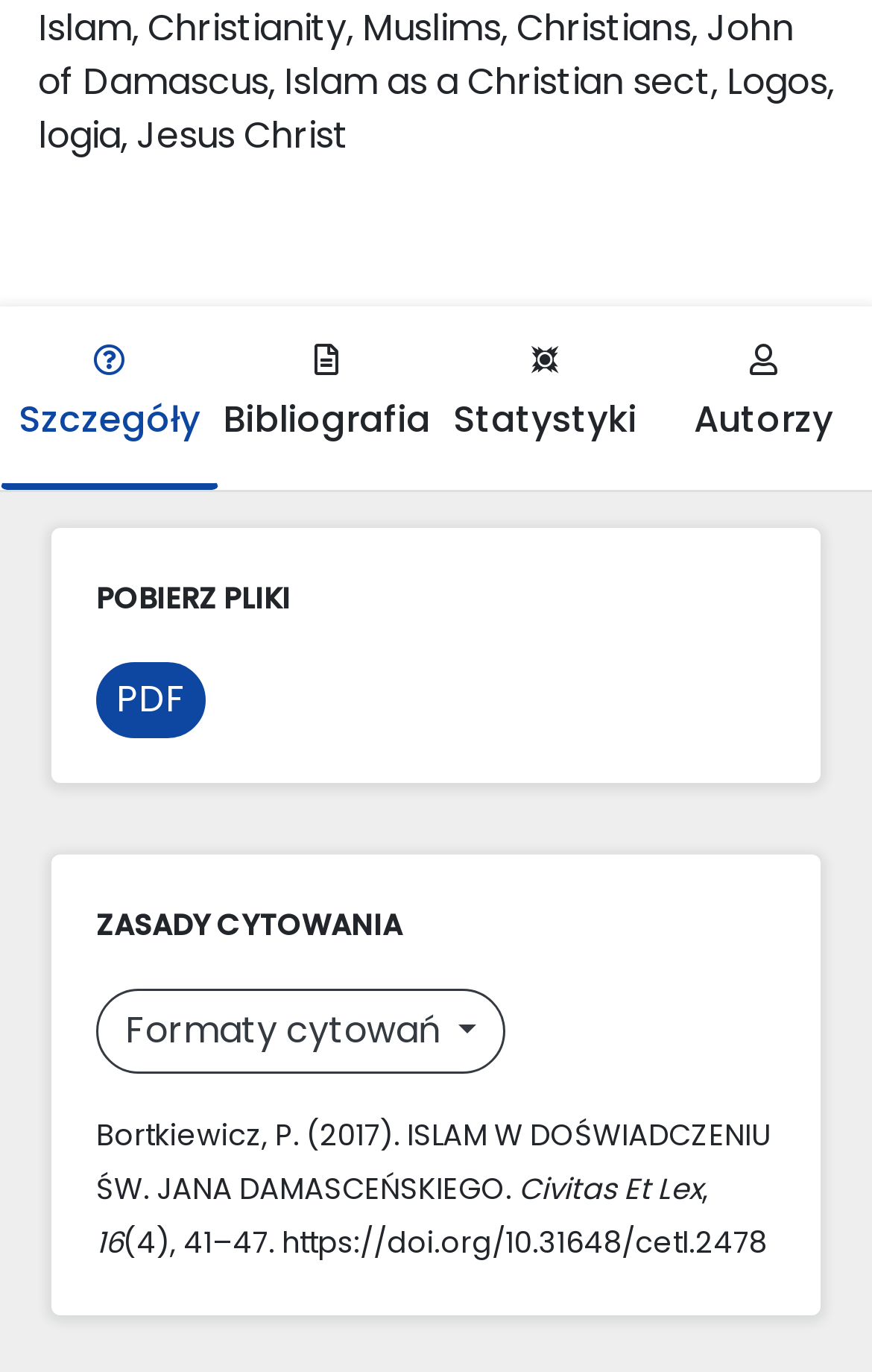How many buttons are there in the top section? Please answer the question using a single word or phrase based on the image.

4